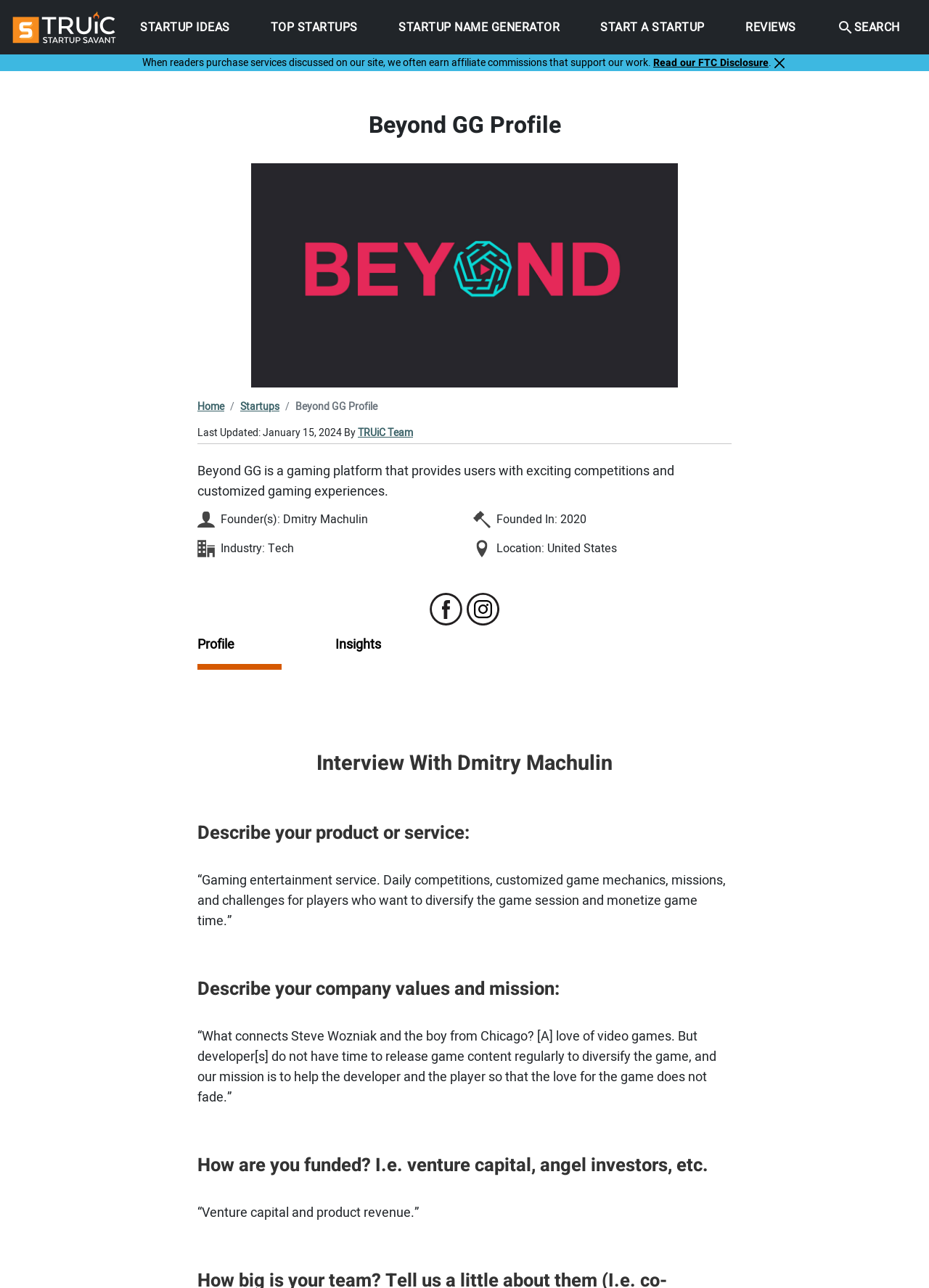In which year was Beyond GG founded?
Give a one-word or short-phrase answer derived from the screenshot.

2020